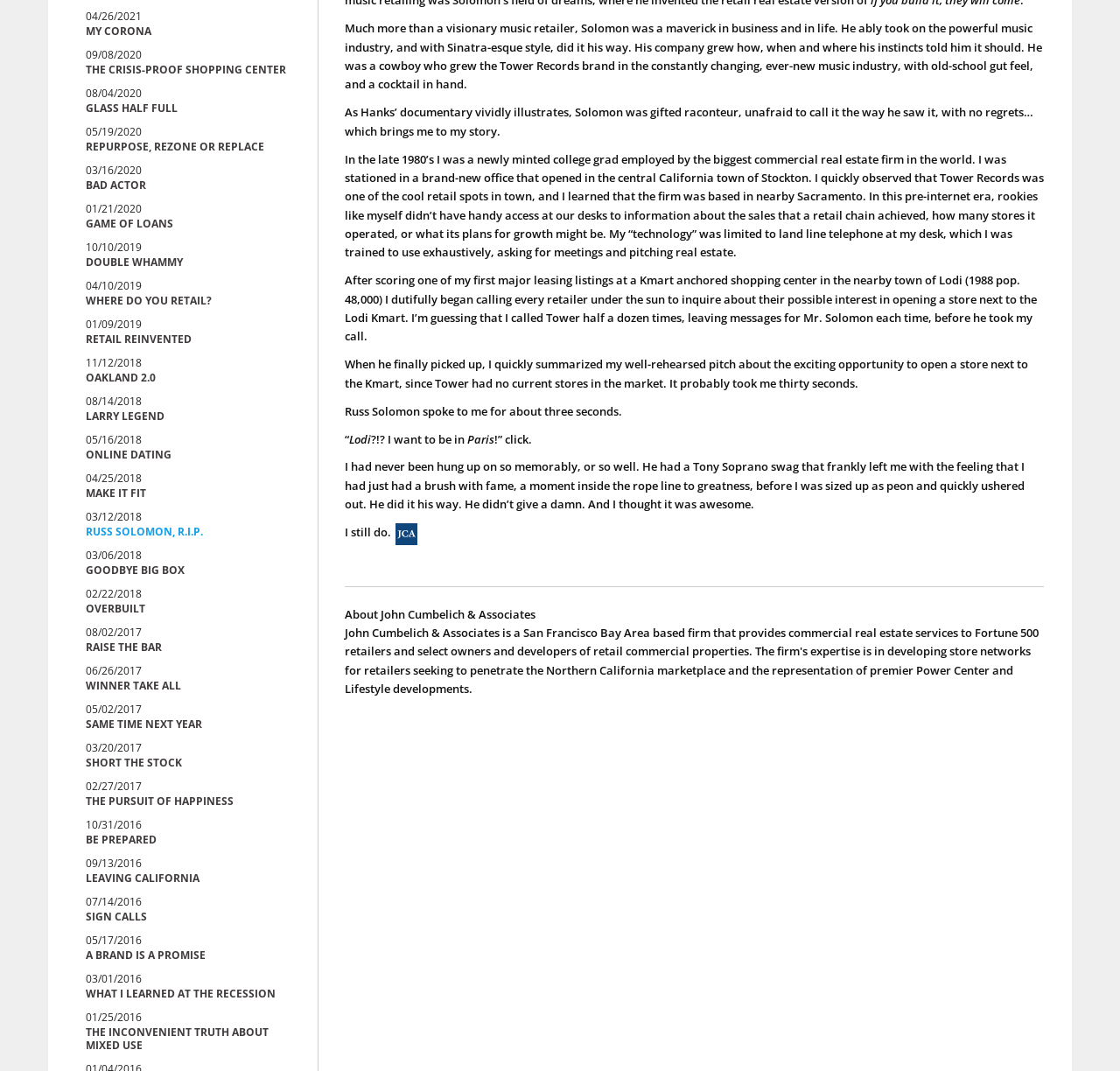Determine the bounding box of the UI component based on this description: "A Brand is a Promise". The bounding box coordinates should be four float values between 0 and 1, i.e., [left, top, right, bottom].

[0.077, 0.885, 0.184, 0.899]